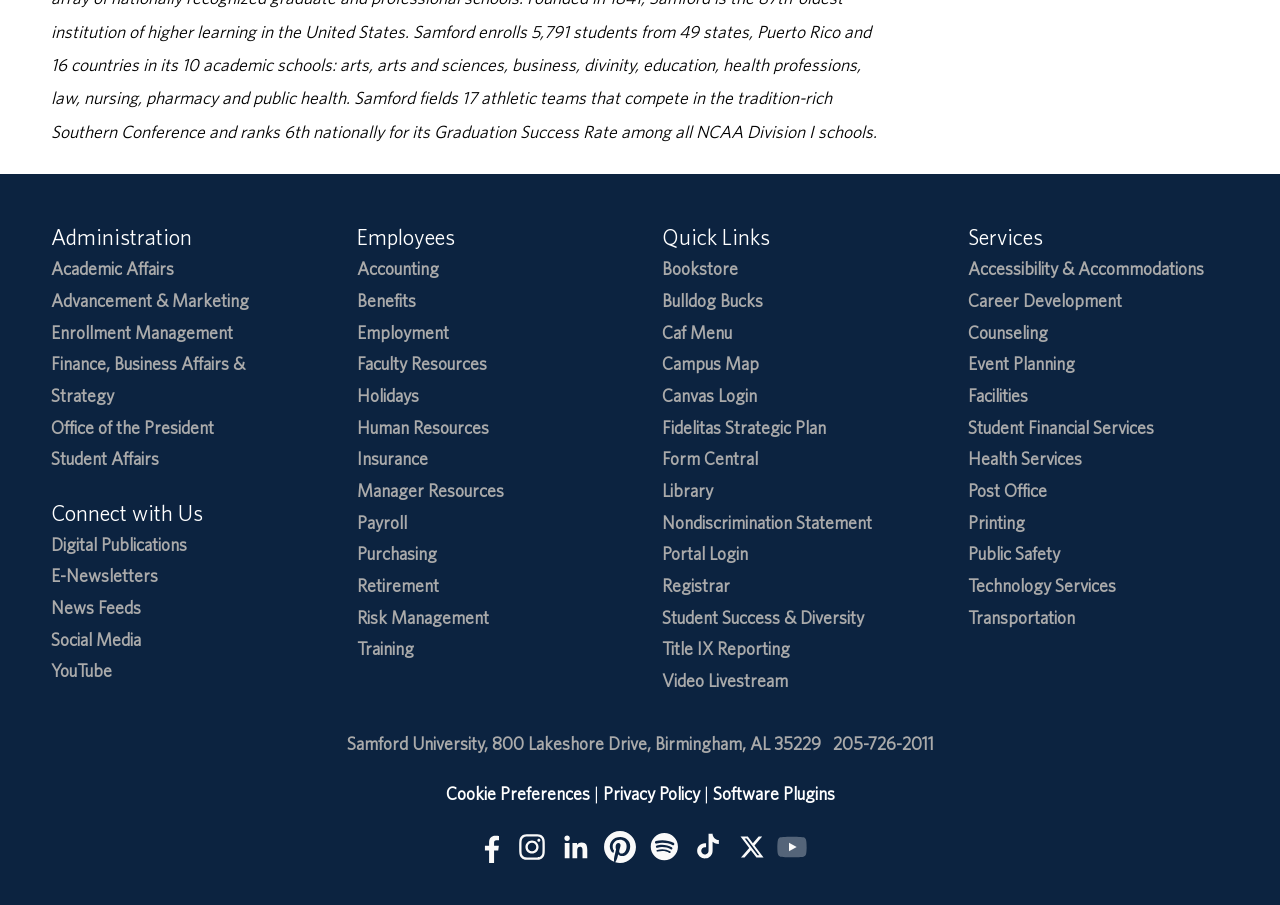Find the bounding box of the element with the following description: "aria-label="Follow Us on X"". The coordinates must be four float numbers between 0 and 1, formatted as [left, top, right, bottom].

[0.574, 0.917, 0.601, 0.954]